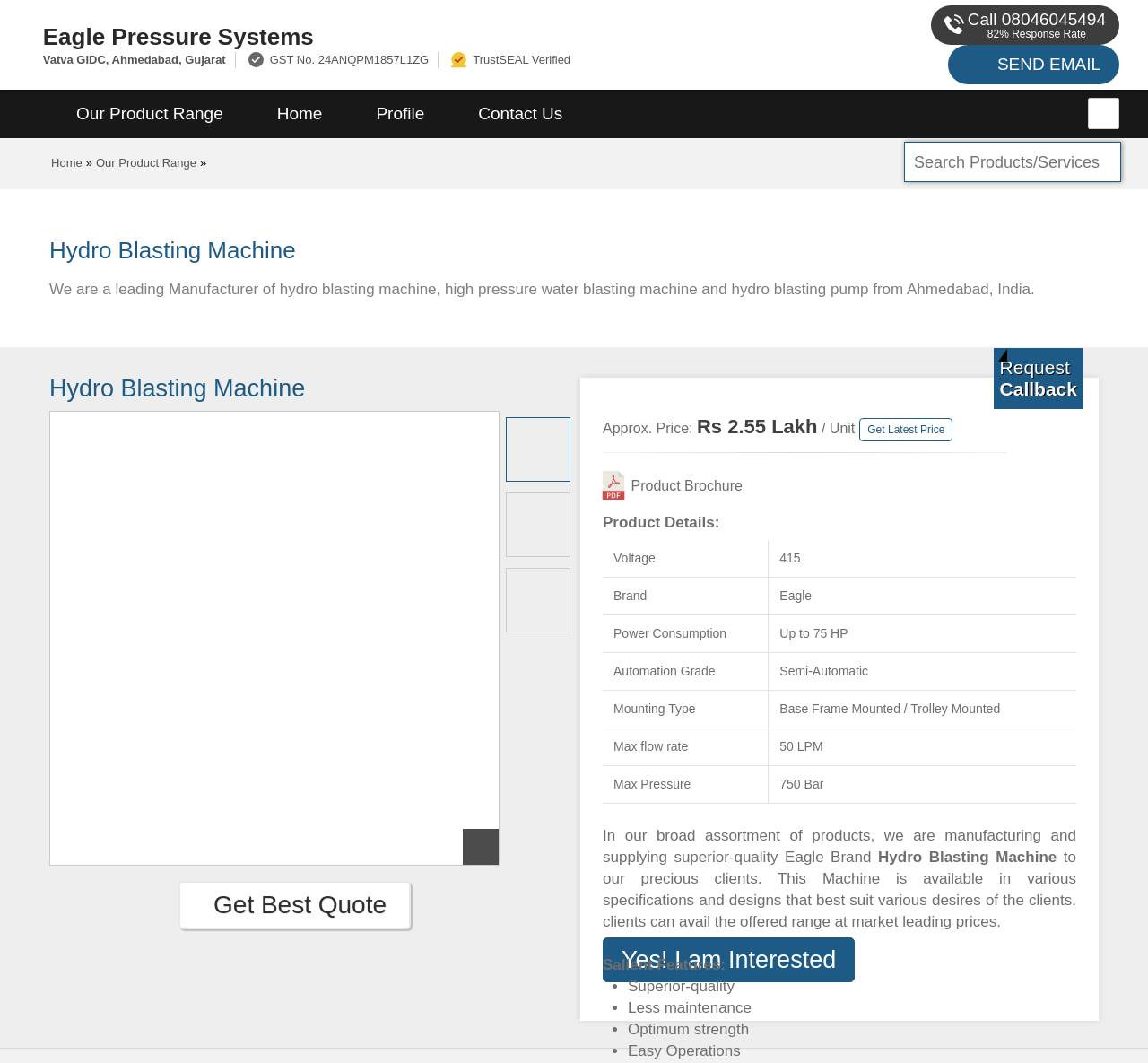Please specify the bounding box coordinates of the clickable section necessary to execute the following command: "Call the phone number".

[0.843, 0.009, 0.963, 0.027]